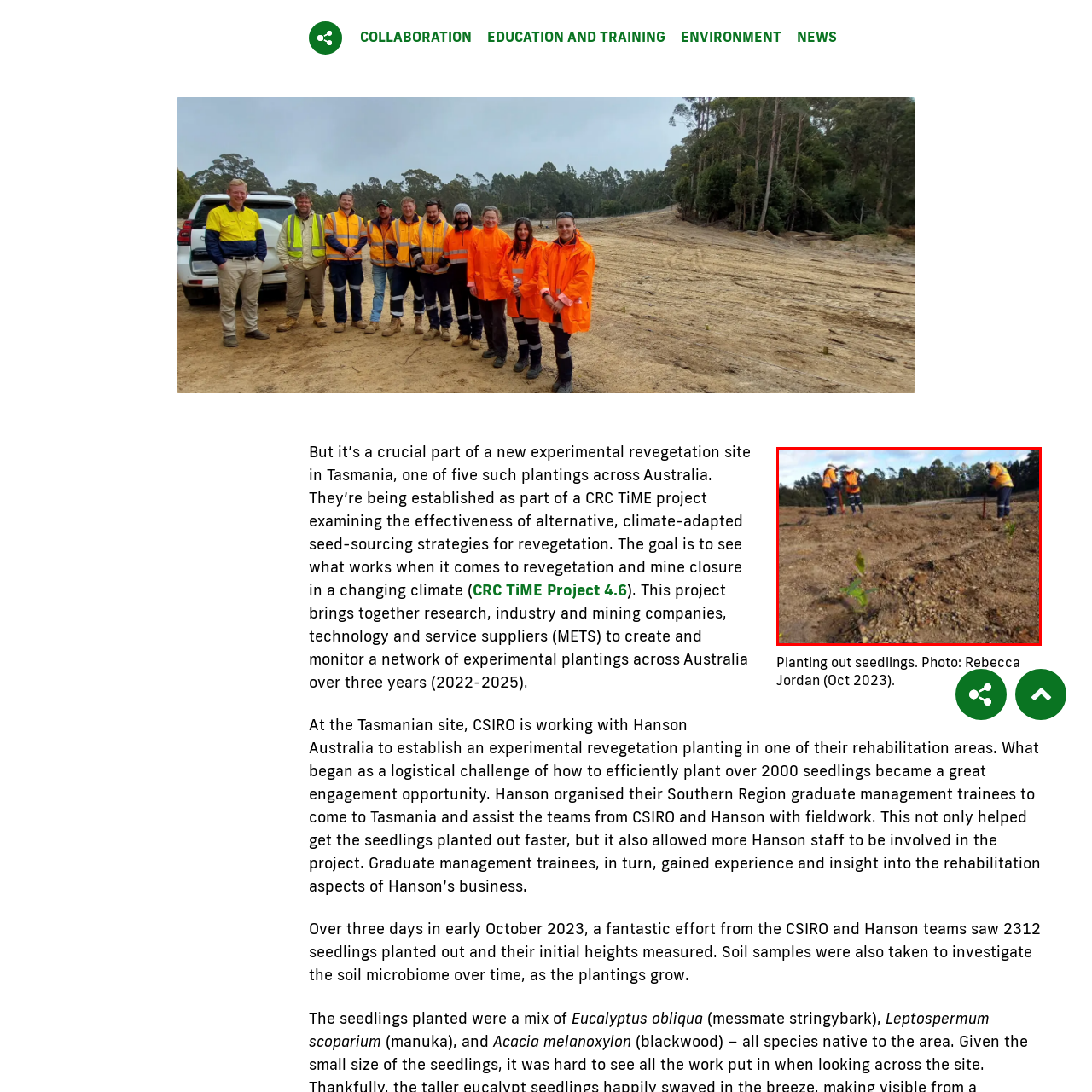Give a detailed account of the scene depicted within the red boundary.

The image captures a group of individuals engaged in planting seedlings in a rehabilitation area in Tasmania. Dressed in bright orange vests and safety gear, they work diligently to establish a new experimental revegetation site as part of the CRC TiME project. This initiative aims to evaluate alternative, climate-adapted seed-sourcing strategies for effective revegetation and mine closure in changing climatic conditions. 

In the foreground, a few freshly planted seedlings can be seen delicately breaking through the soil, indicating the start of a new growth cycle. The scene highlights the collaboration between CSIRO and Hanson Australia, with the involvement of Hanson’s graduate management trainees who are gaining valuable field experience while aiding in the planting of over 2,300 seedlings during a successful three-day effort in early October 2023. This project symbolizes a concerted effort to blend research with practical application in restoring ecosystems affected by mining activities.